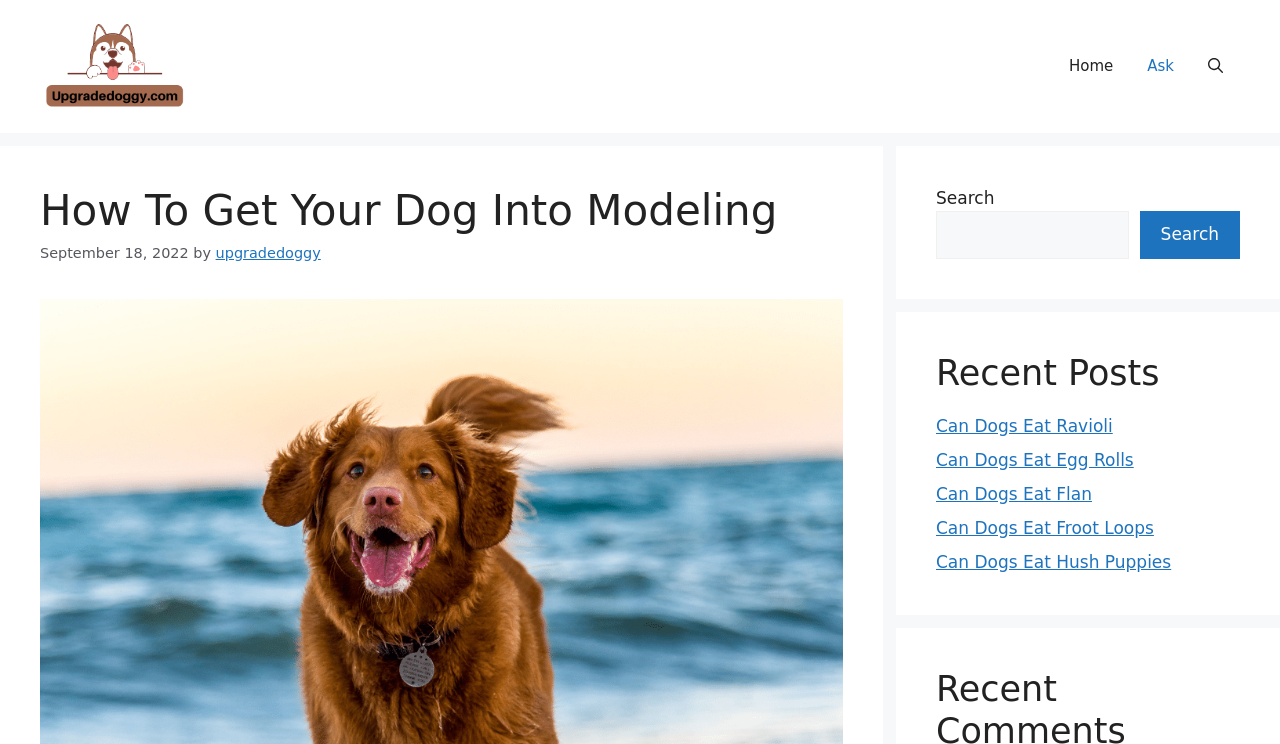Please determine the primary heading and provide its text.

How To Get Your Dog Into Modeling